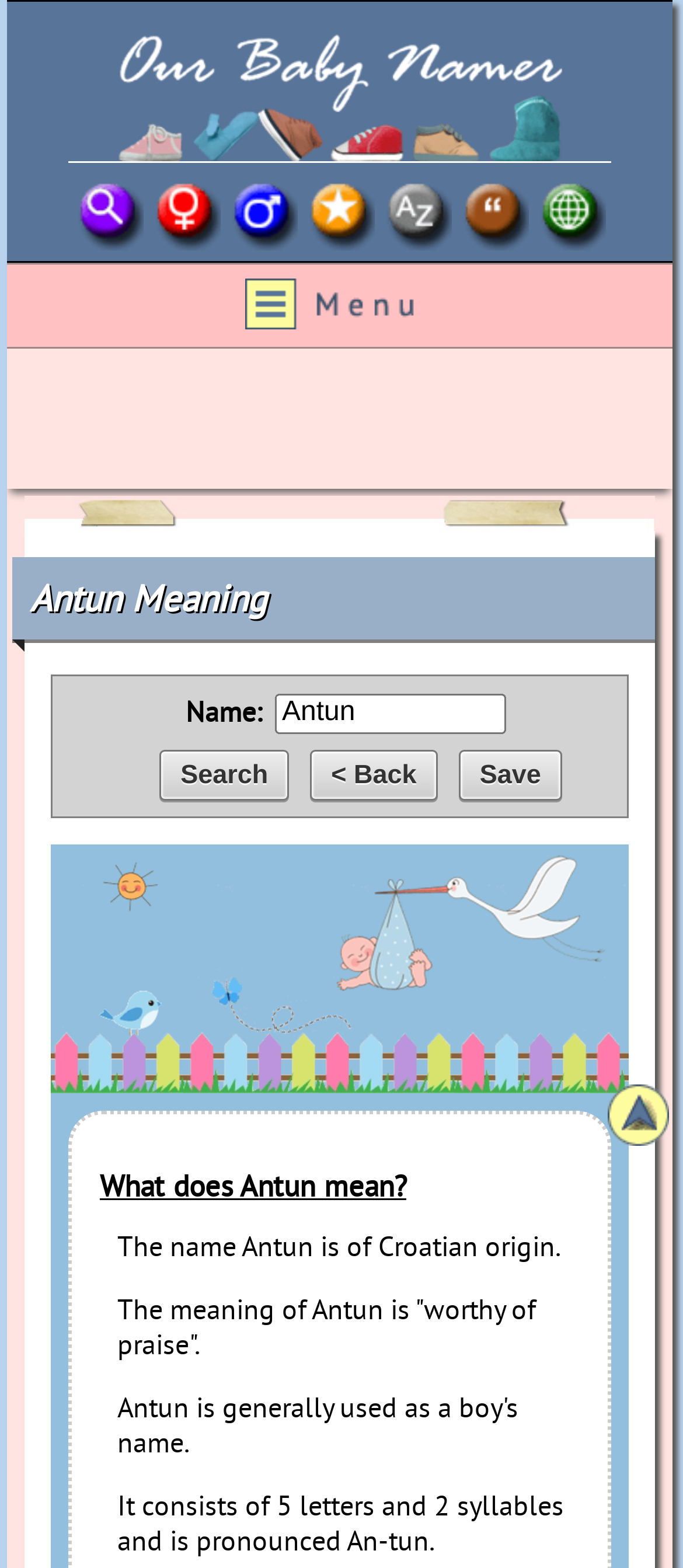What is the pronunciation of the name Antun?
Give a detailed response to the question by analyzing the screenshot.

I found the answer by looking at the text content of the webpage, specifically the sentence 'An-tun' which is located below the heading 'What does Antun mean?'.